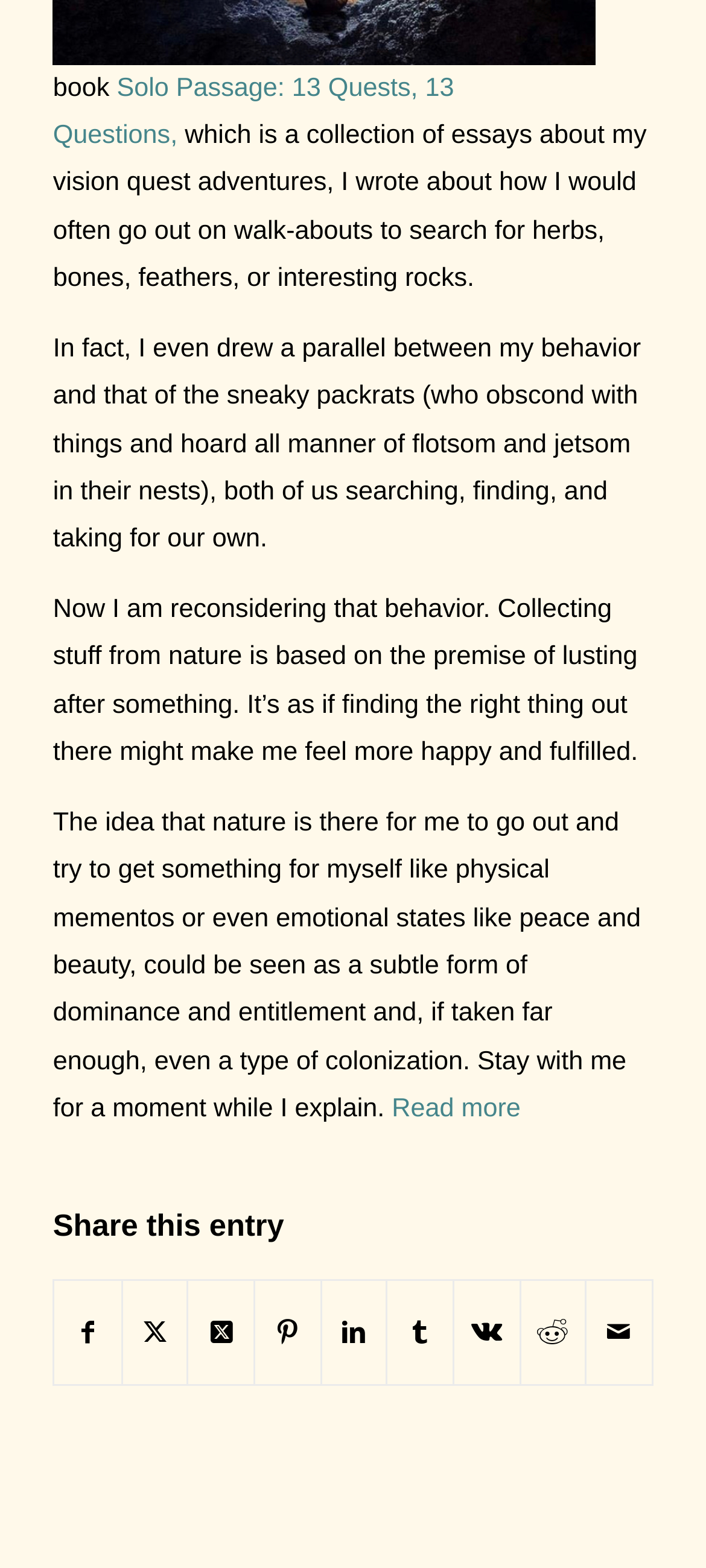Extract the bounding box of the UI element described as: "Read more".

[0.555, 0.698, 0.737, 0.717]